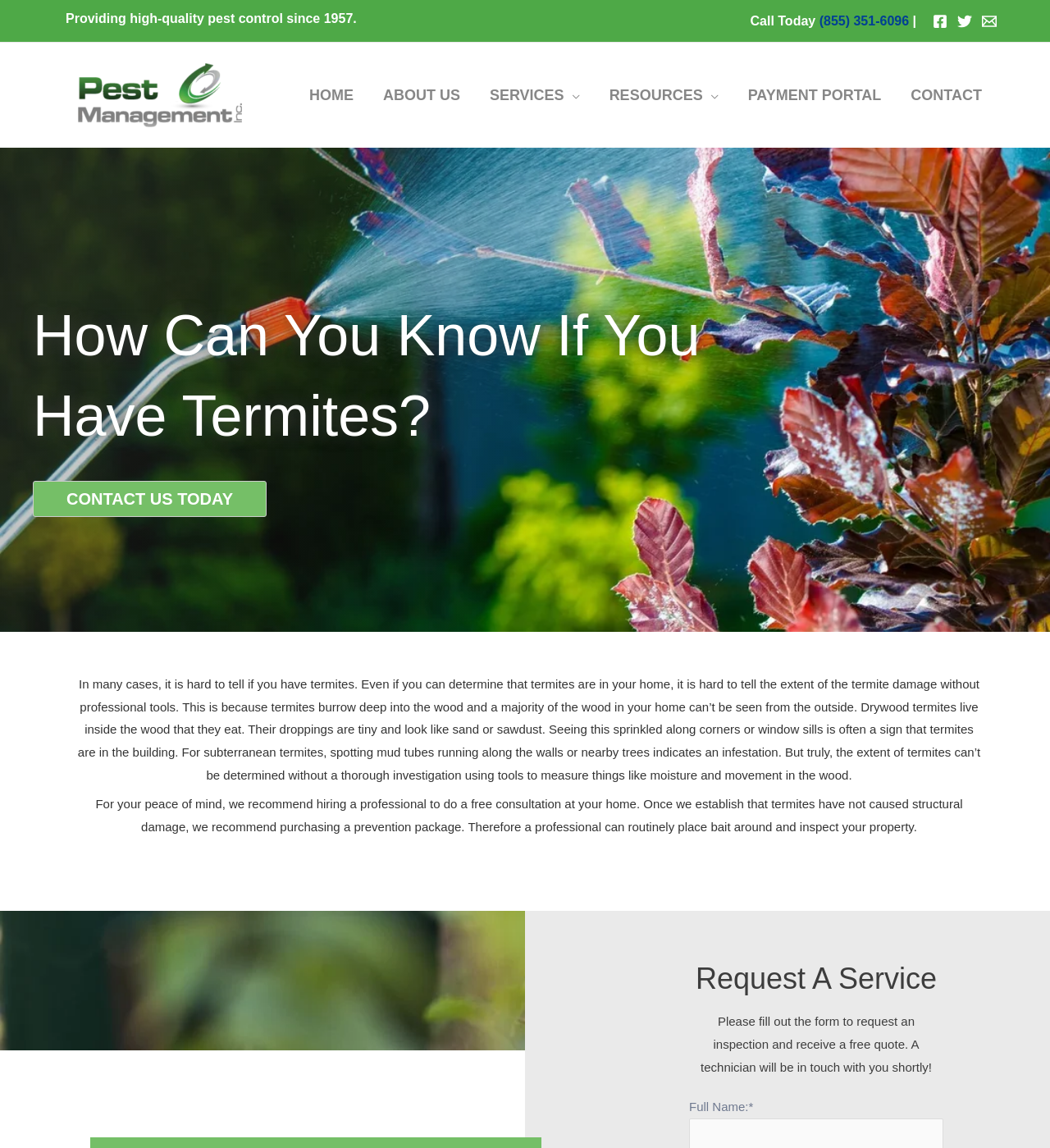Find the bounding box coordinates for the element that must be clicked to complete the instruction: "Click the Contact Us Today button". The coordinates should be four float numbers between 0 and 1, indicated as [left, top, right, bottom].

[0.031, 0.419, 0.254, 0.45]